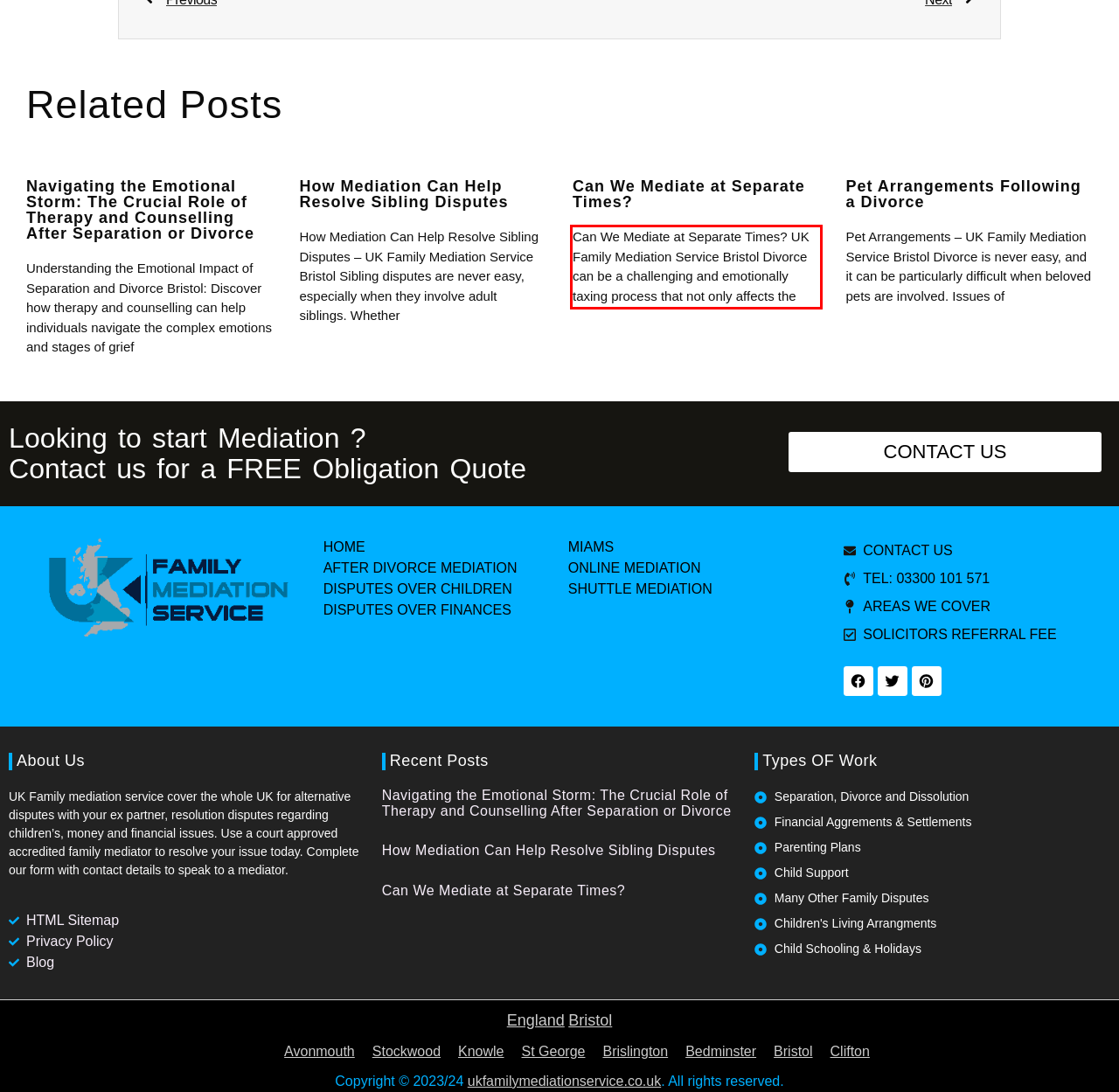Identify the red bounding box in the webpage screenshot and perform OCR to generate the text content enclosed.

Can We Mediate at Separate Times? UK Family Mediation Service Bristol Divorce can be a challenging and emotionally taxing process that not only affects the